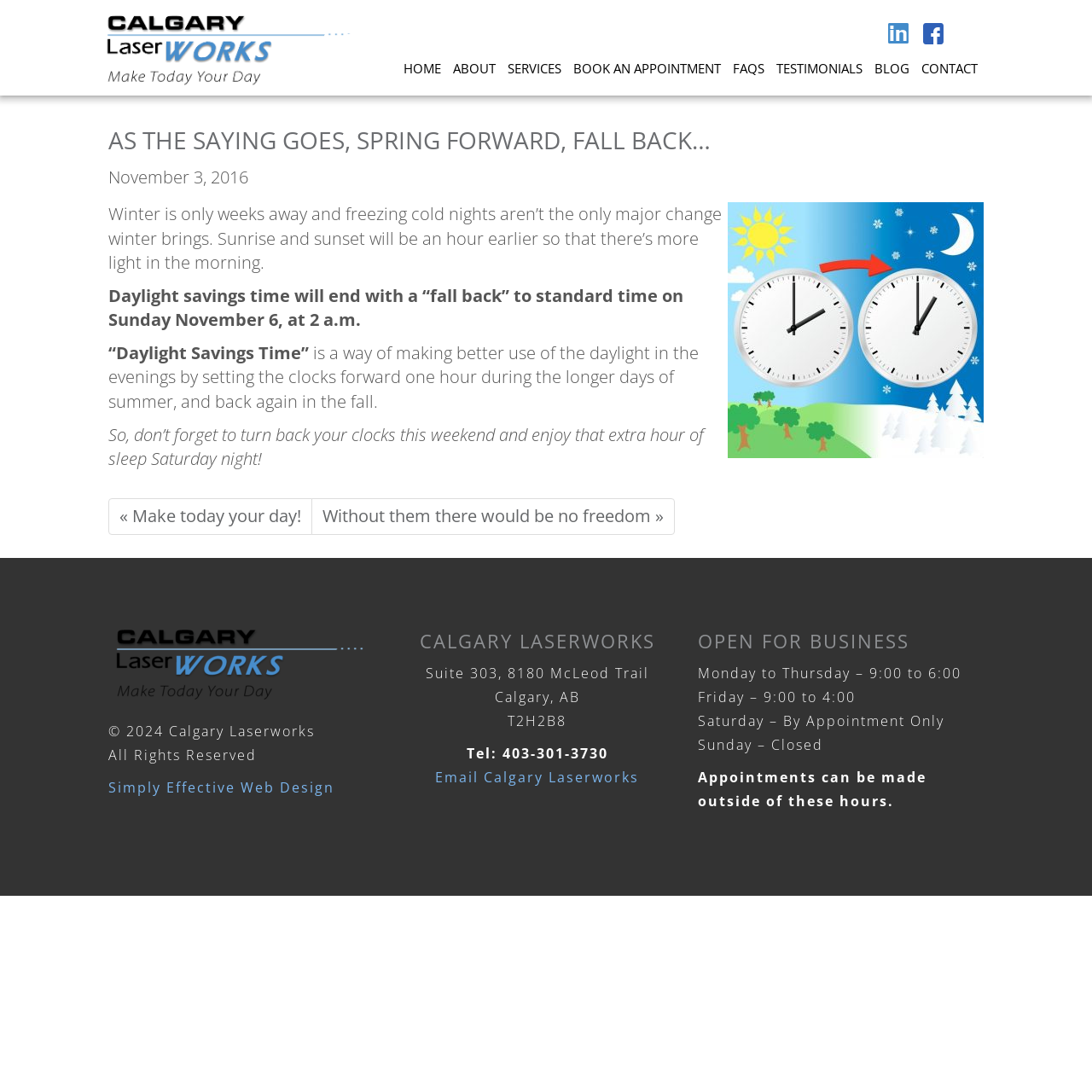Identify the bounding box coordinates of the element to click to follow this instruction: 'Click HOME'. Ensure the coordinates are four float values between 0 and 1, provided as [left, top, right, bottom].

[0.366, 0.039, 0.407, 0.074]